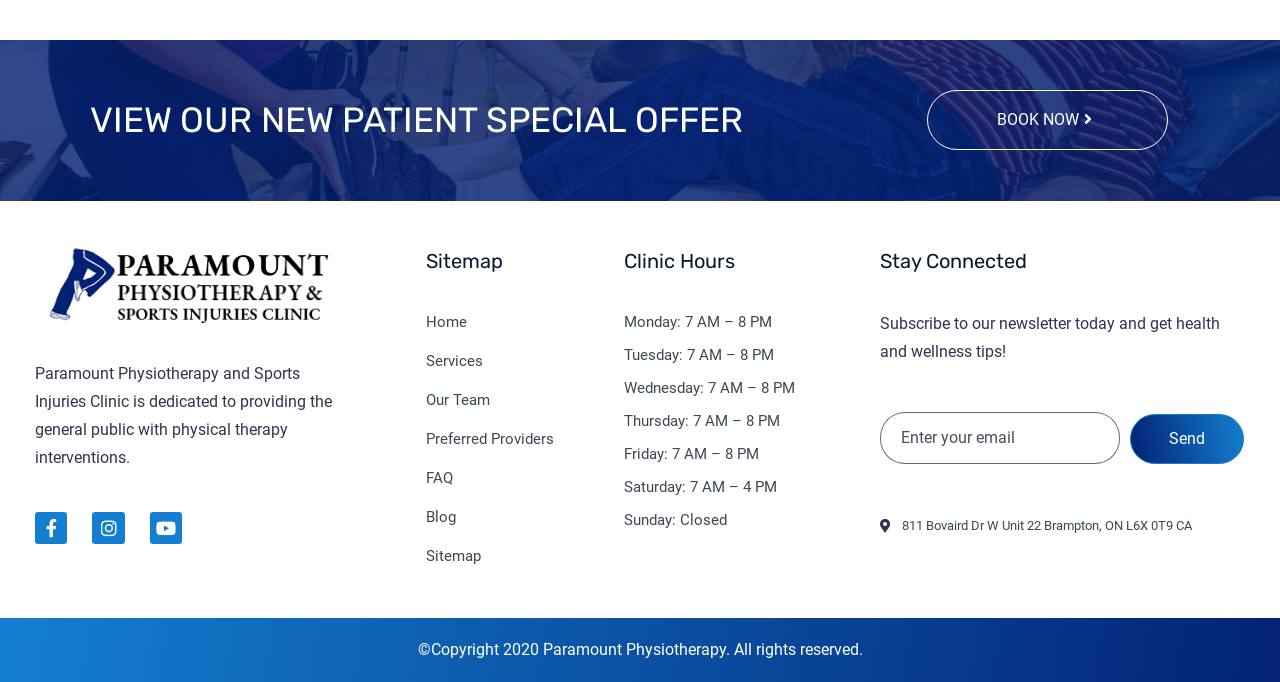Determine the bounding box coordinates of the clickable region to execute the instruction: "Visit Facebook page". The coordinates should be four float numbers between 0 and 1, denoted as [left, top, right, bottom].

[0.027, 0.751, 0.053, 0.798]